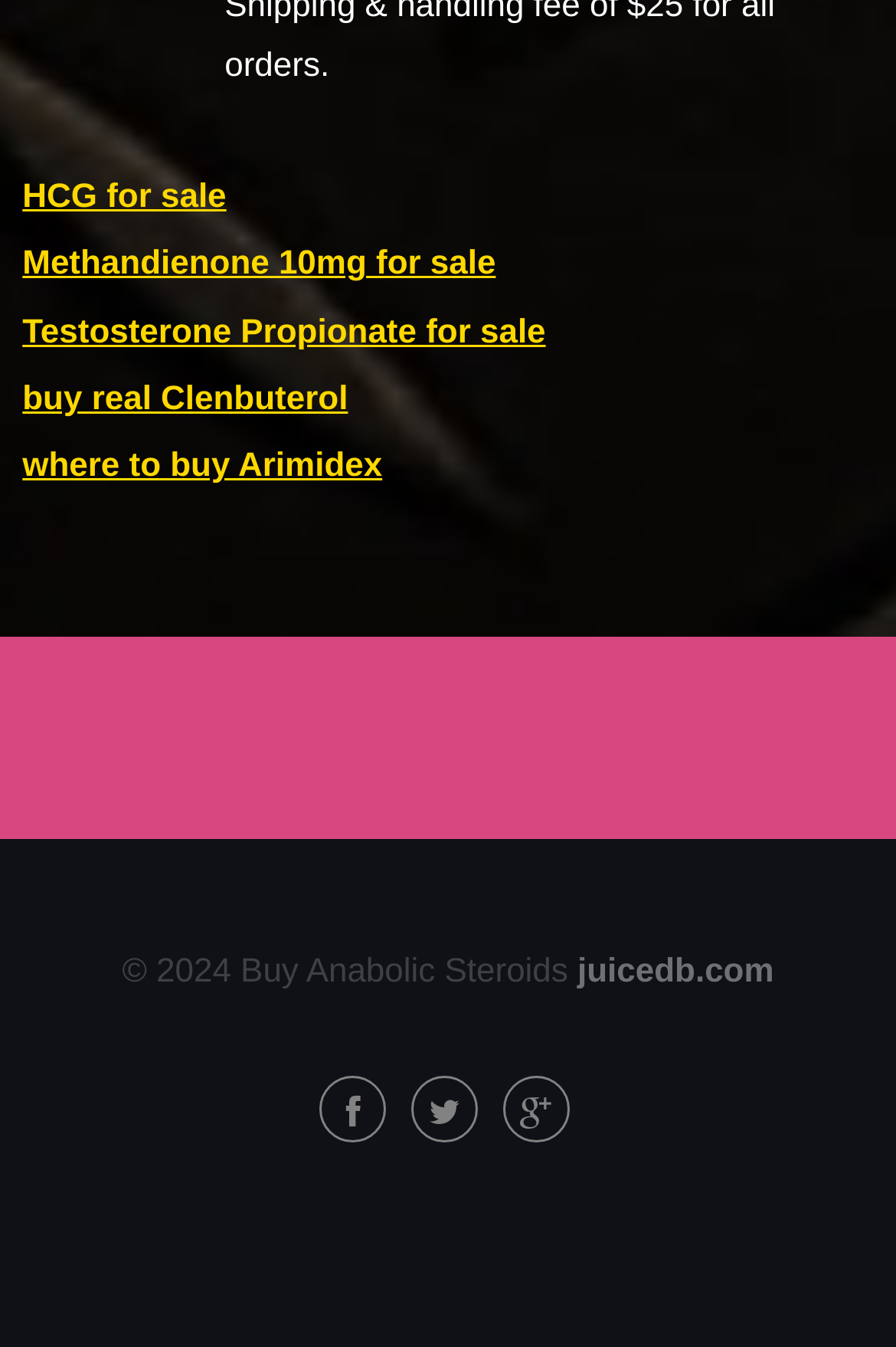Using the element description Methandienone 10mg for sale, predict the bounding box coordinates for the UI element. Provide the coordinates in (top-left x, top-left y, bottom-right x, bottom-right y) format with values ranging from 0 to 1.

[0.025, 0.182, 0.553, 0.209]